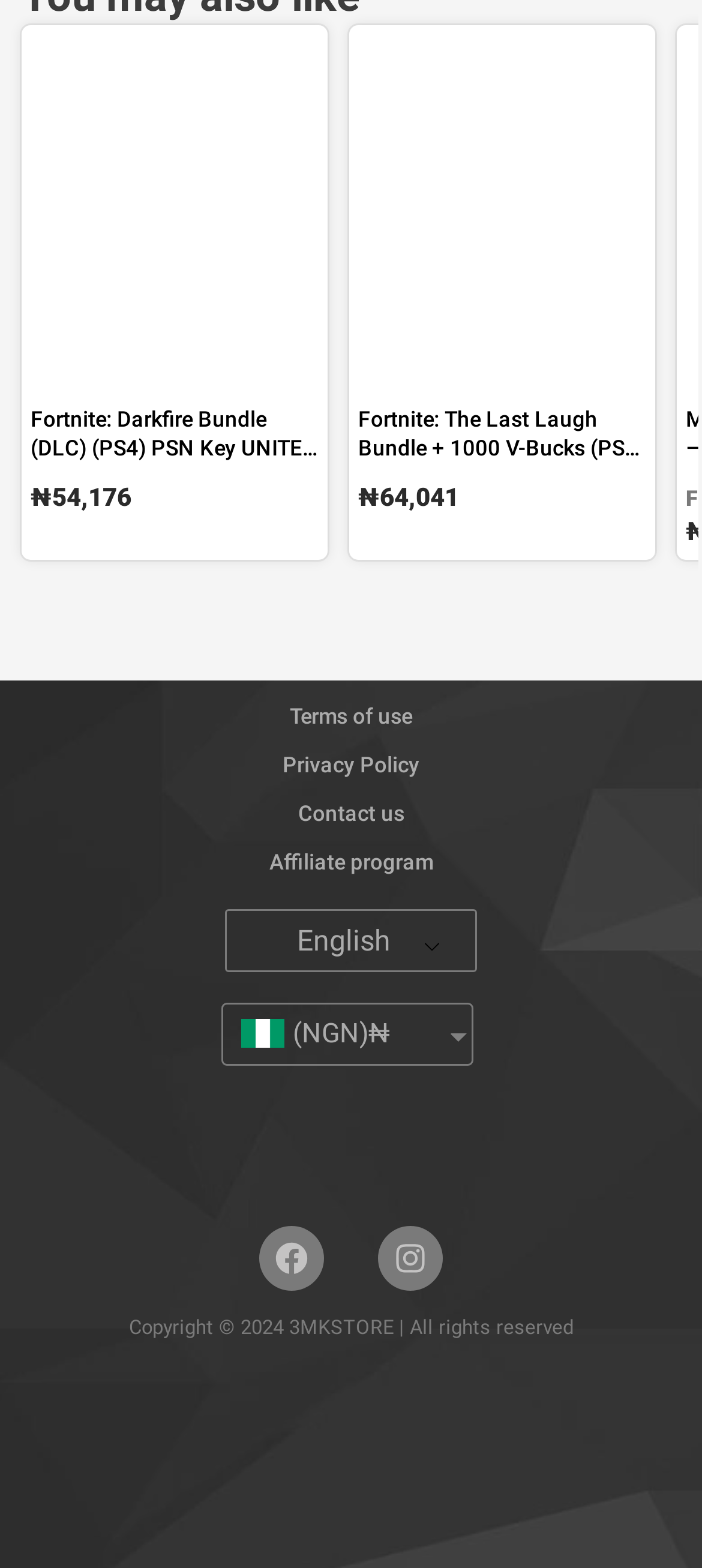Please answer the following query using a single word or phrase: 
What is the date of the third review?

May 26, 2023